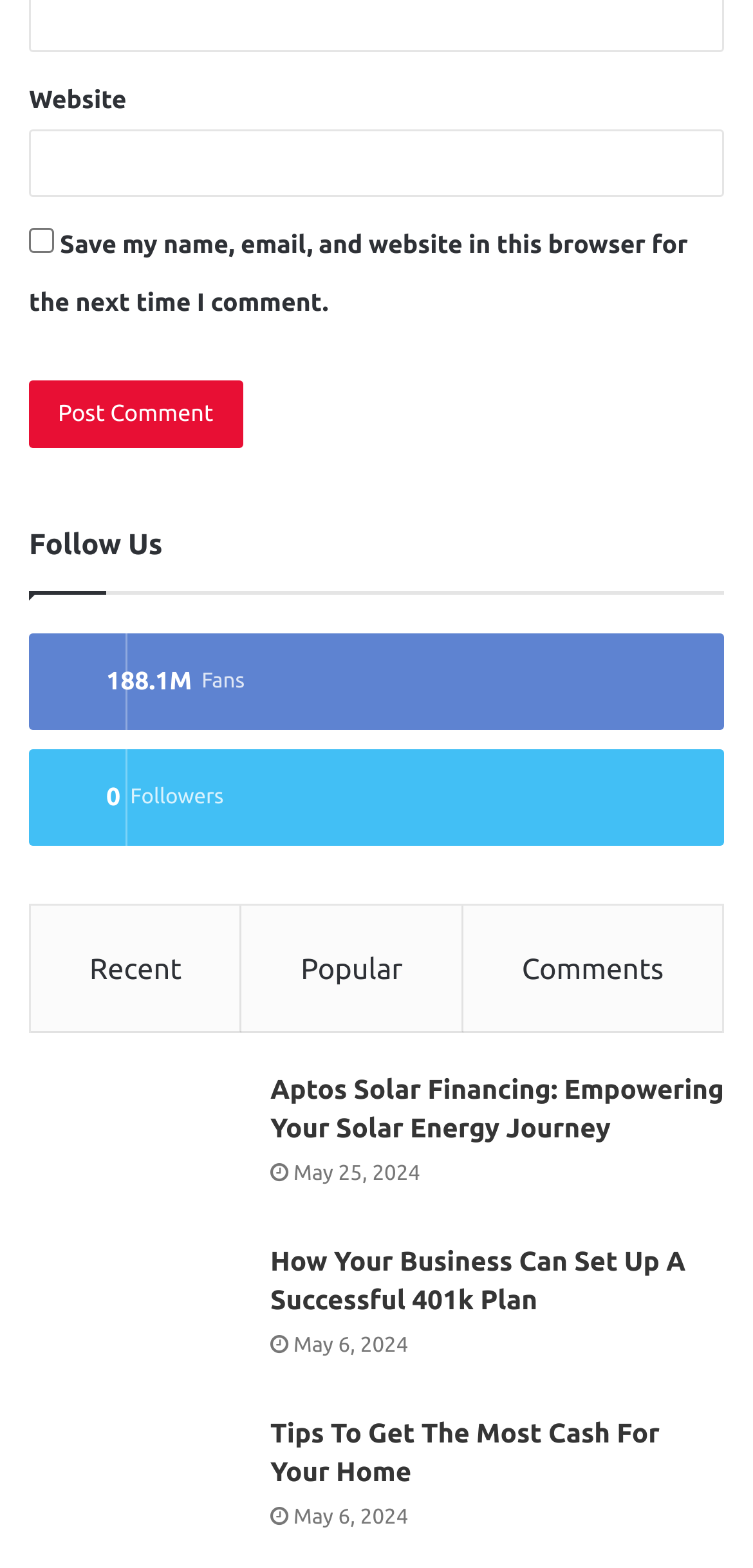Please identify the bounding box coordinates of the element's region that I should click in order to complete the following instruction: "Post a comment". The bounding box coordinates consist of four float numbers between 0 and 1, i.e., [left, top, right, bottom].

[0.038, 0.242, 0.322, 0.286]